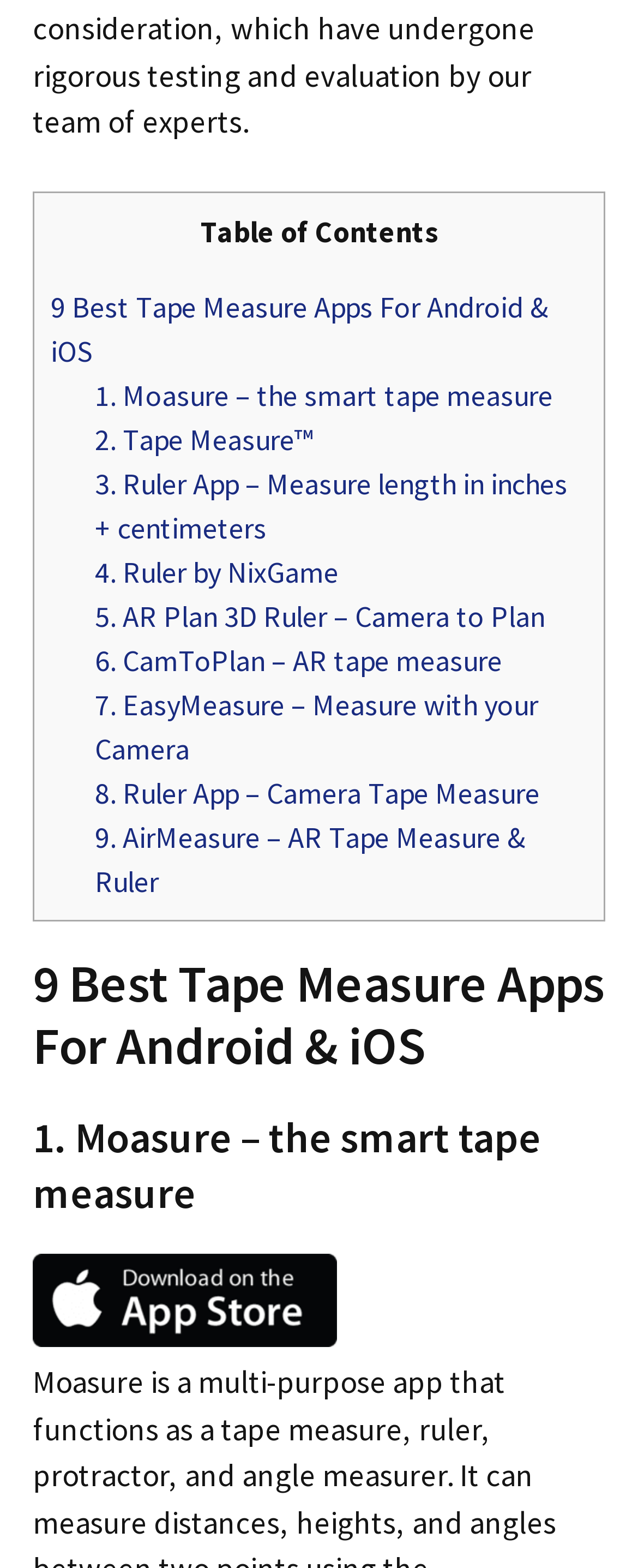How many headings are there on the webpage?
Using the image provided, answer with just one word or phrase.

2